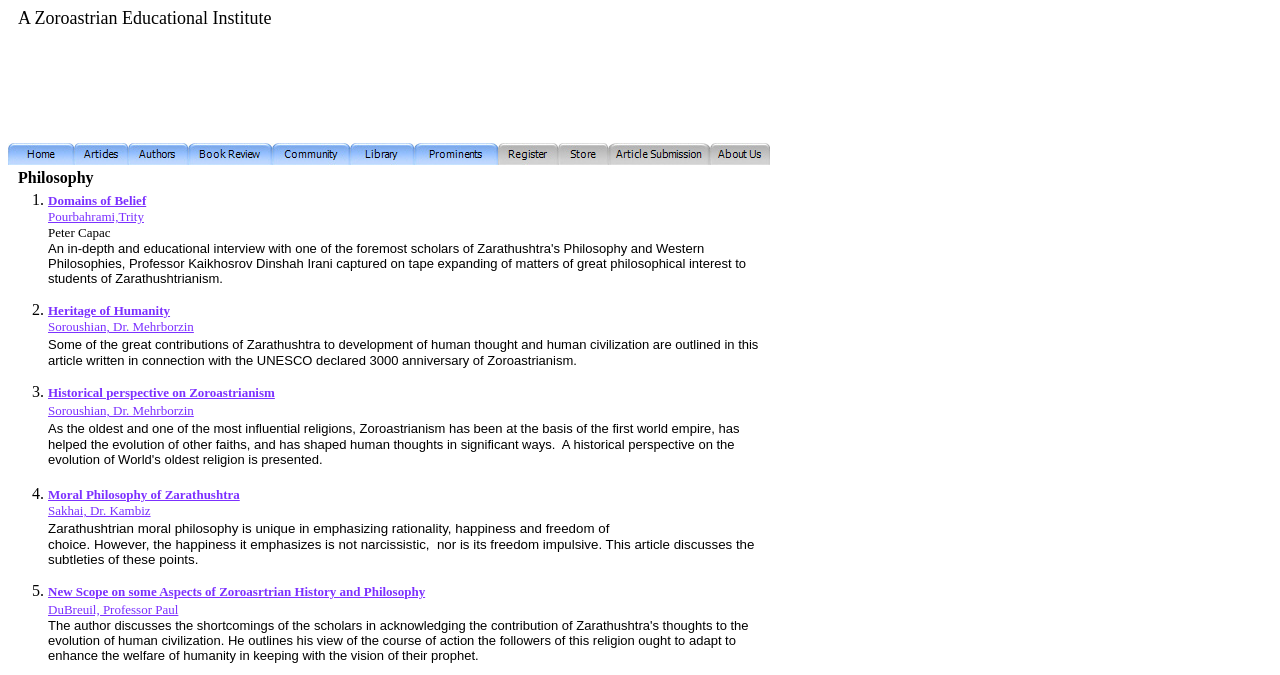Please identify the bounding box coordinates of the element on the webpage that should be clicked to follow this instruction: "View Article Submission". The bounding box coordinates should be given as four float numbers between 0 and 1, formatted as [left, top, right, bottom].

[0.475, 0.224, 0.555, 0.249]